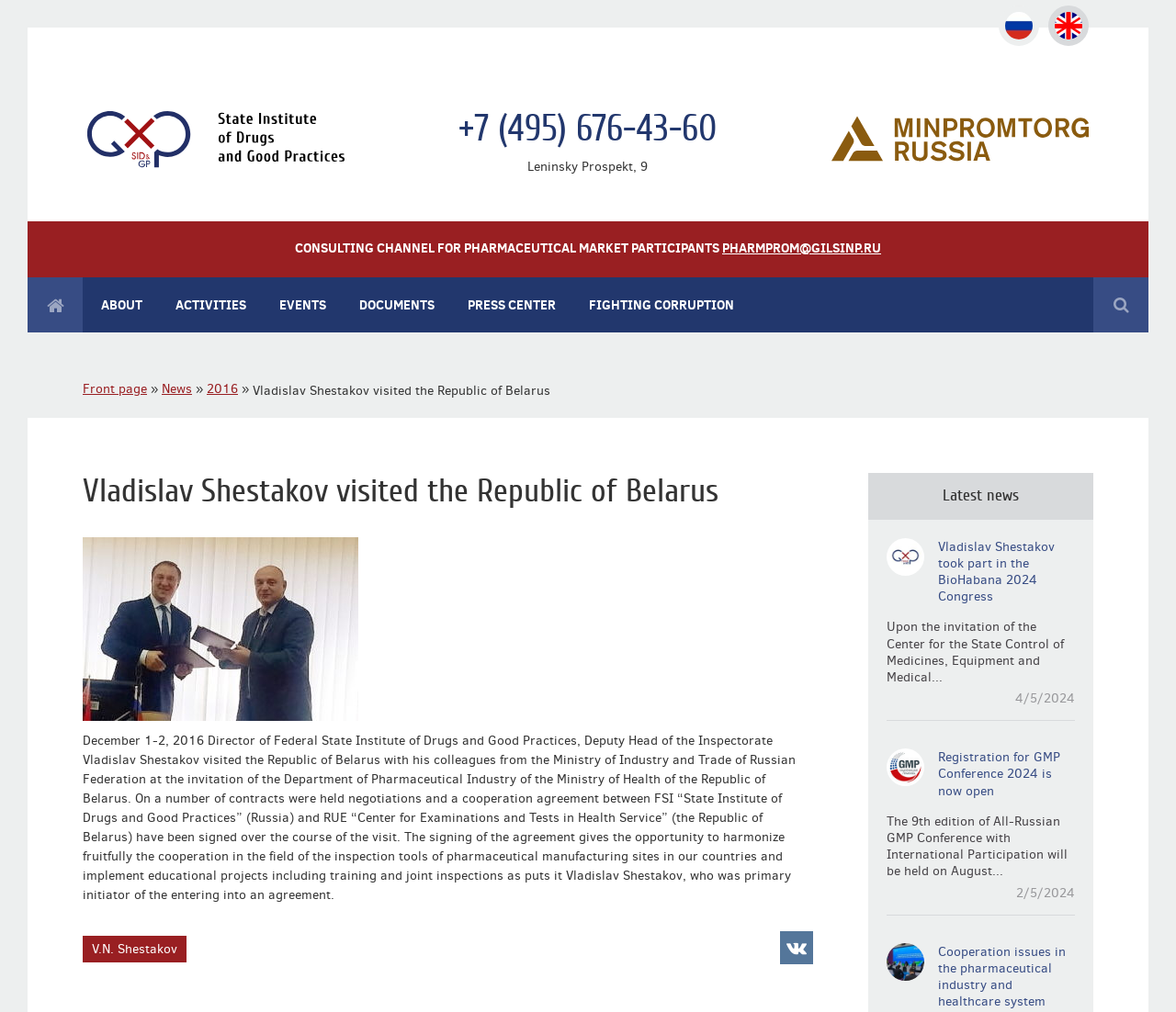Please locate the bounding box coordinates of the element that needs to be clicked to achieve the following instruction: "View the latest news". The coordinates should be four float numbers between 0 and 1, i.e., [left, top, right, bottom].

[0.802, 0.48, 0.866, 0.499]